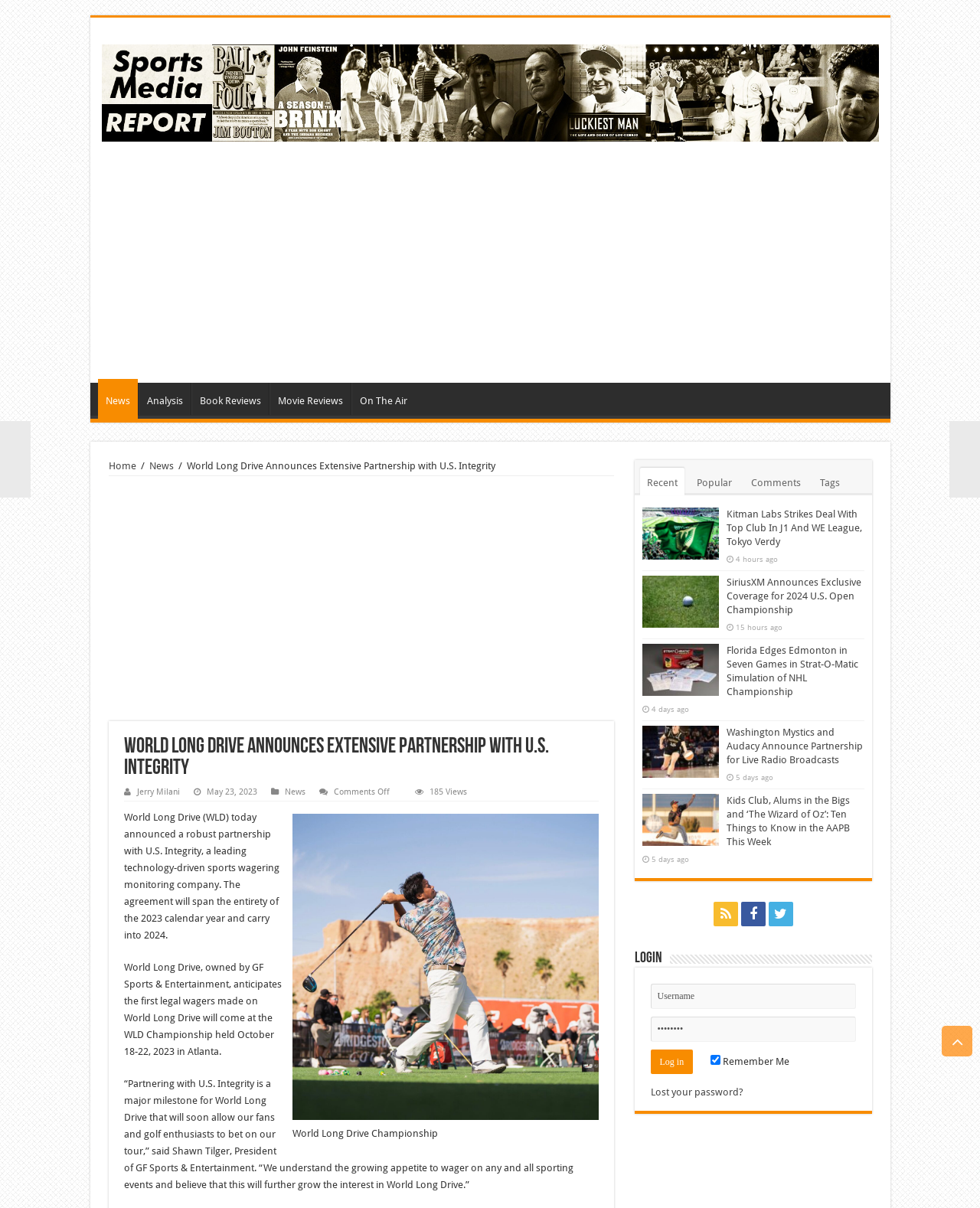What is the location of the WLD Championship?
Please use the image to provide a one-word or short phrase answer.

Atlanta